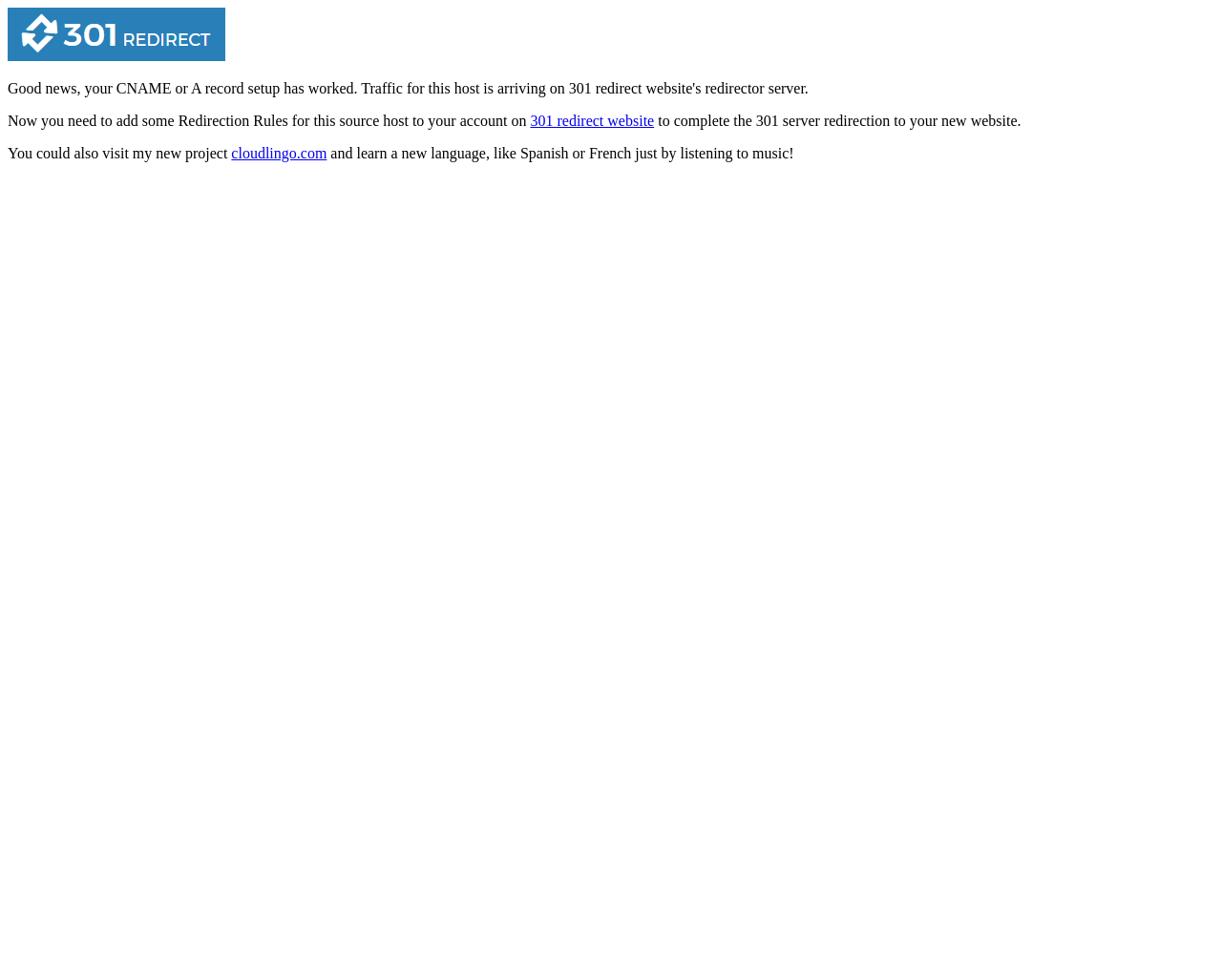What languages can be learned on Cloudlingo?
Based on the image, answer the question in a detailed manner.

The webpage mentions that on Cloudlingo, one can 'learn a new language, like Spanish or French just by listening to music', implying that Spanish and French are the languages that can be learned on the platform.